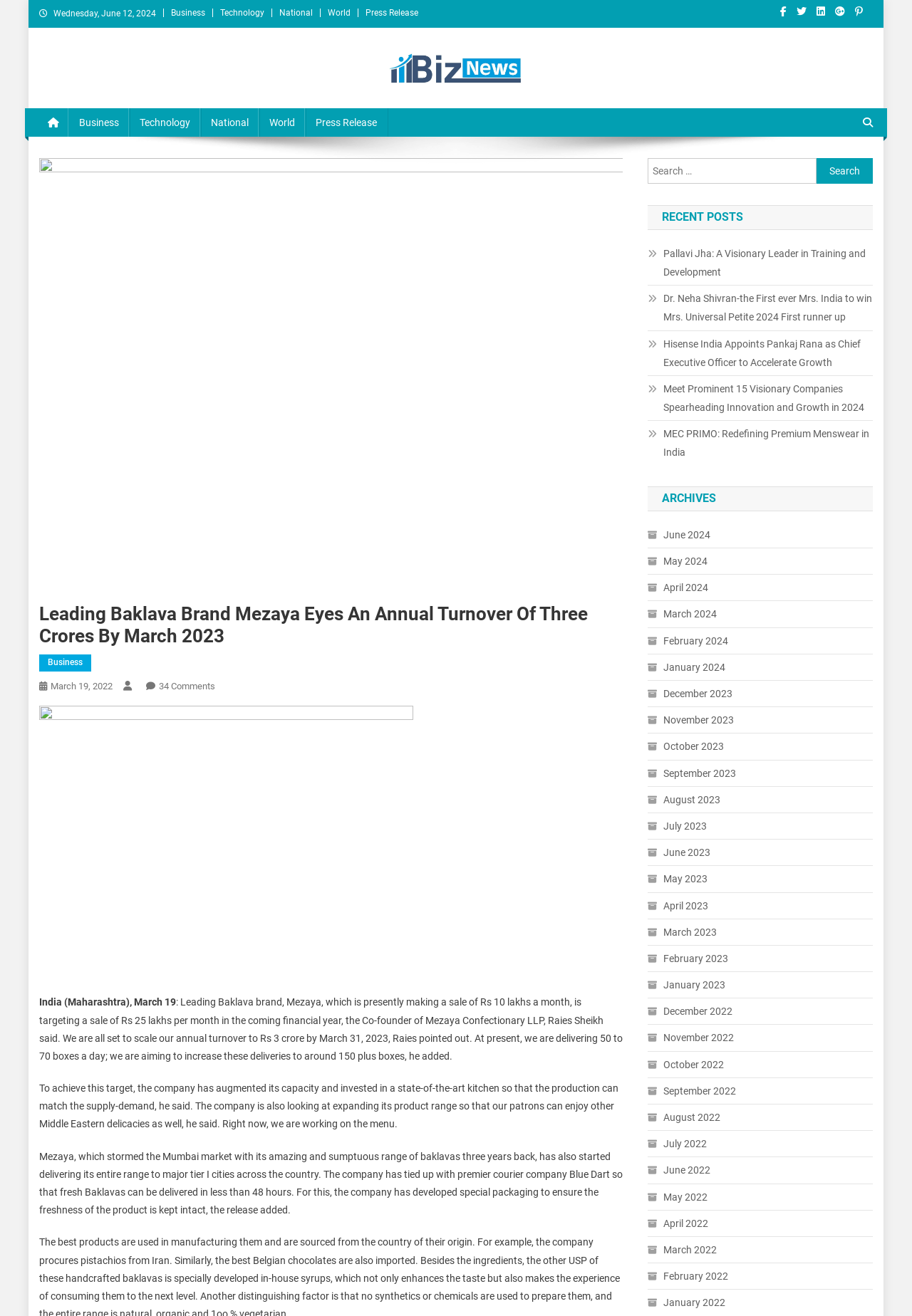Identify the bounding box for the described UI element: "parent_node: Search for: value="Search"".

[0.895, 0.12, 0.957, 0.14]